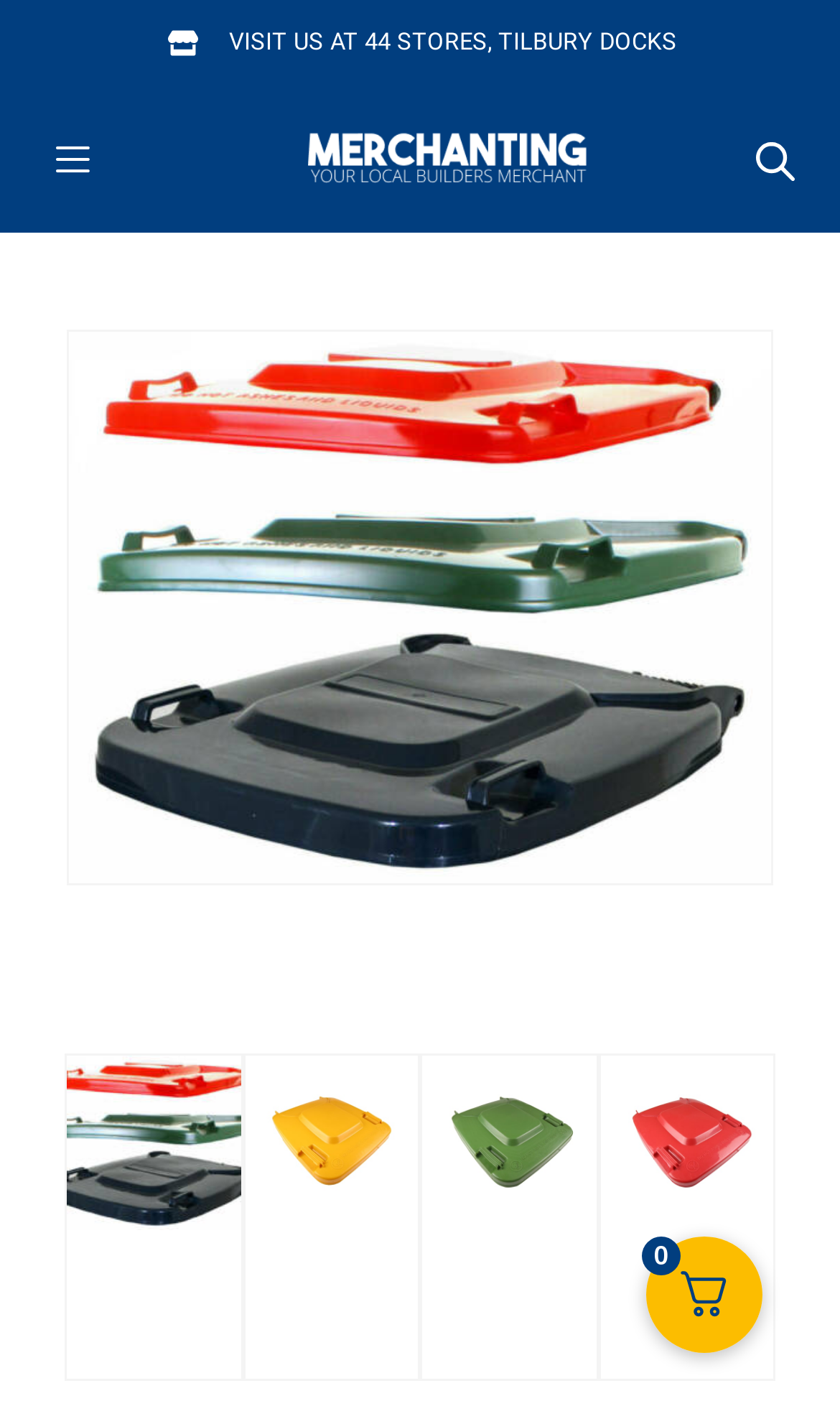What is the type of business mentioned on the webpage?
Please interpret the details in the image and answer the question thoroughly.

I found the answer by looking at the link element with the text 'builders merchant' which suggests that the type of business mentioned on the webpage is a builders merchant.